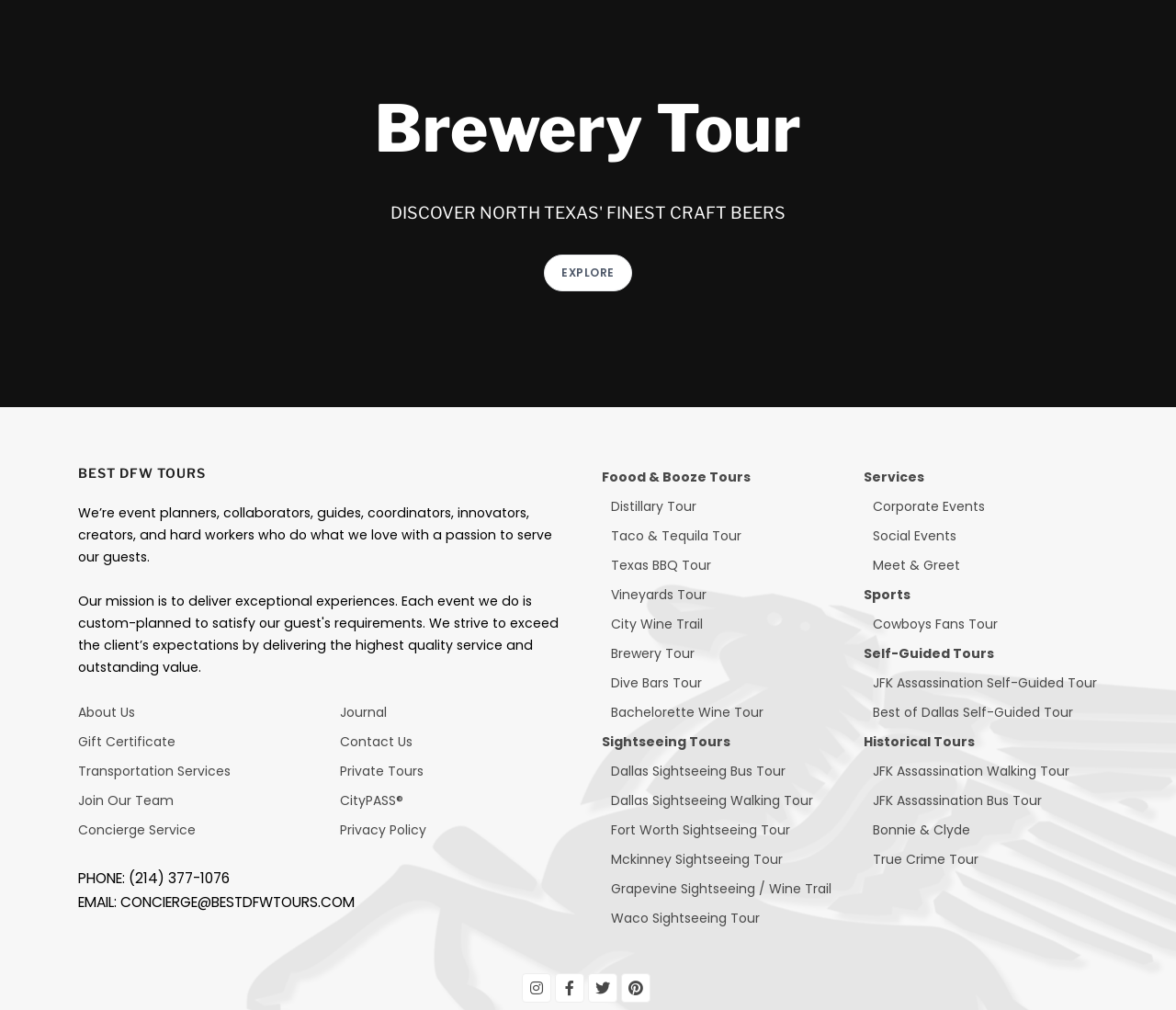Given the description "City Wine Trail", provide the bounding box coordinates of the corresponding UI element.

[0.52, 0.609, 0.598, 0.627]